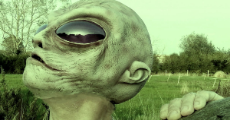Give a one-word or short phrase answer to this question: 
What is the alien looking at?

The sky